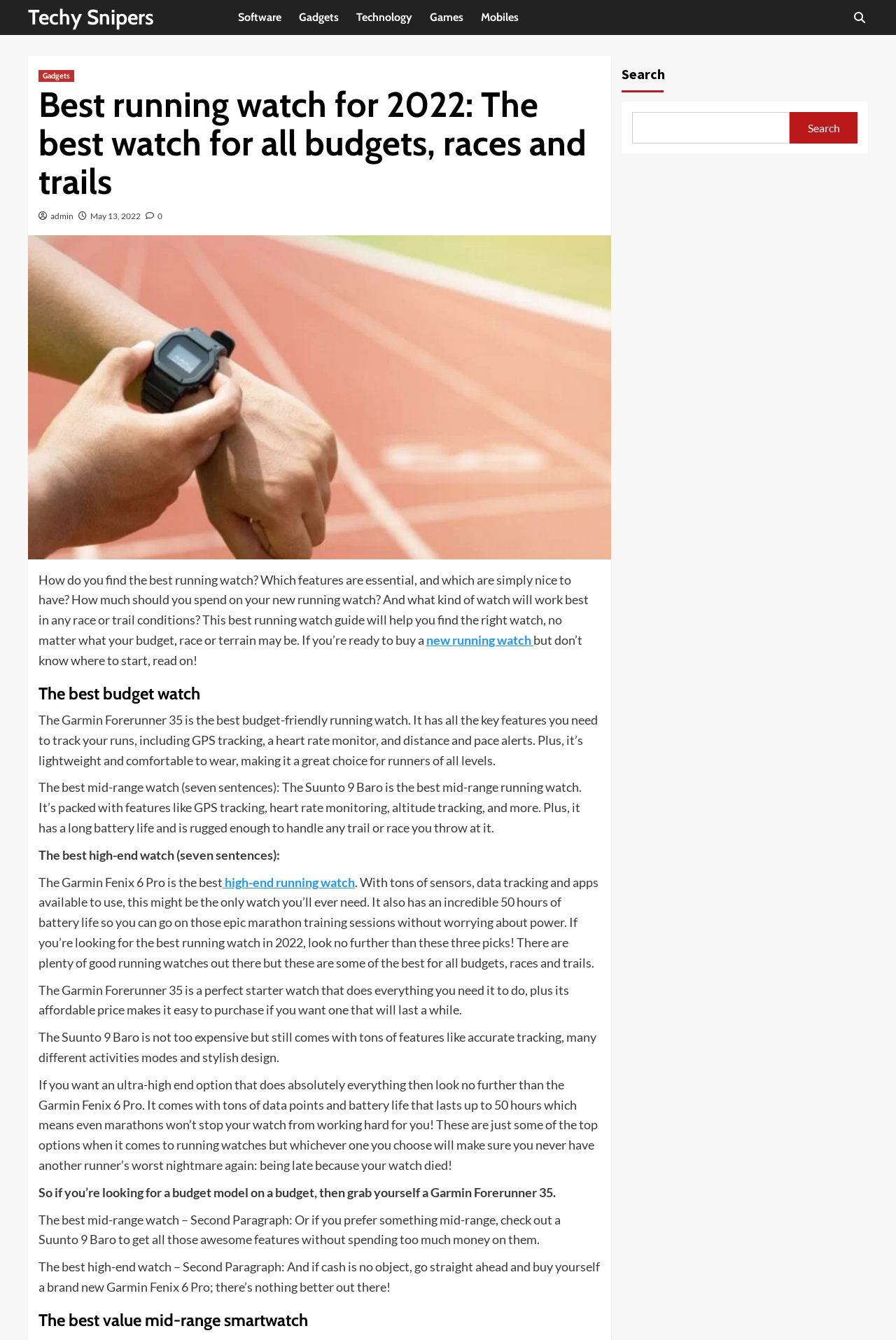Locate the bounding box of the UI element described by: "Techy Snipers" in the given webpage screenshot.

[0.031, 0.003, 0.172, 0.022]